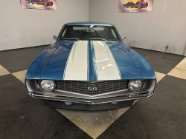What is the pattern on the floor?
Please give a detailed and elaborate answer to the question based on the image.

The backdrop is a simple, clean showroom setting with a checkered floor, allowing the Camaro to take center stage, which indicates the pattern on the floor is checkered.